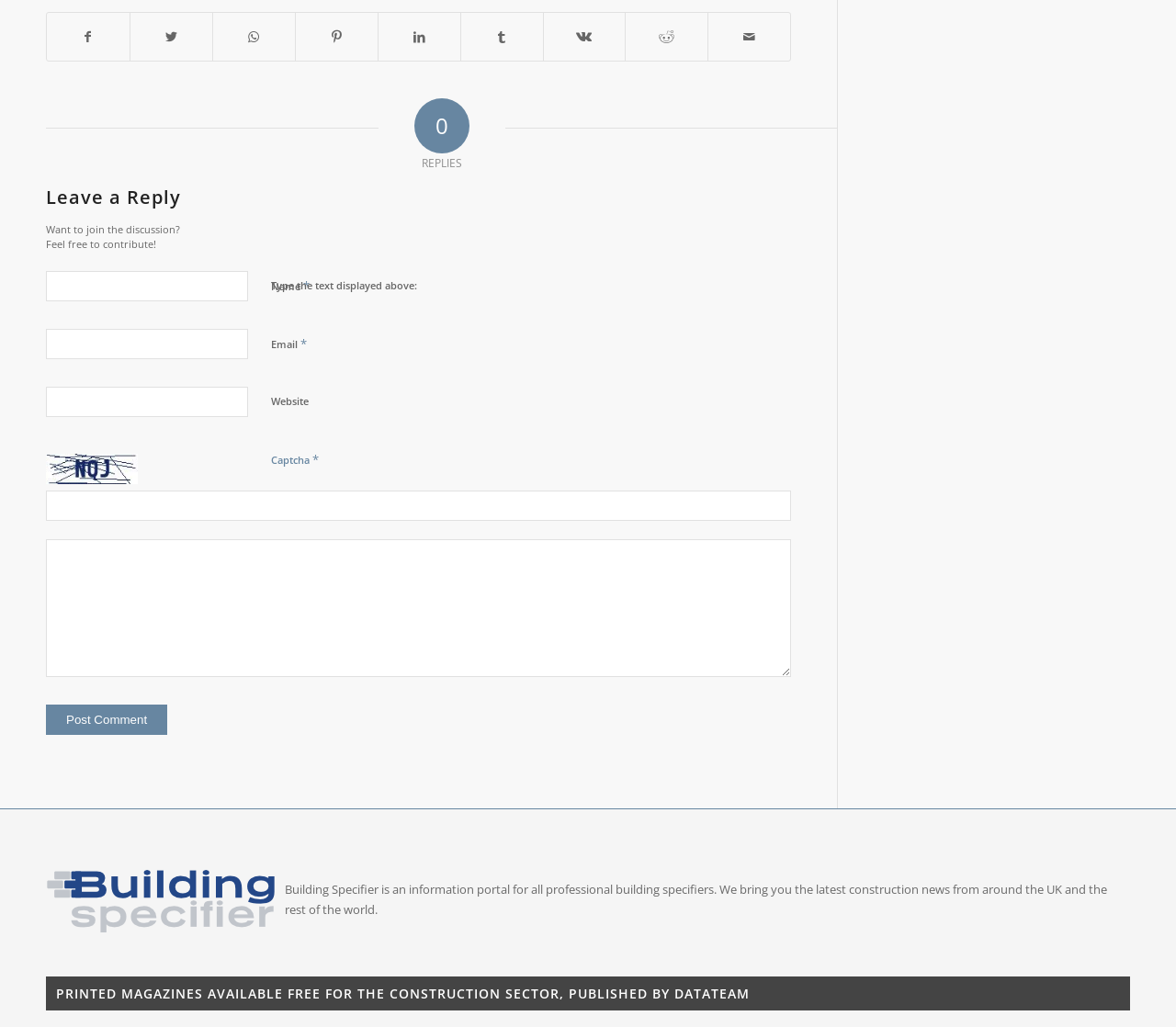Show the bounding box coordinates for the HTML element as described: "parent_node: Name * name="author"".

[0.039, 0.264, 0.211, 0.293]